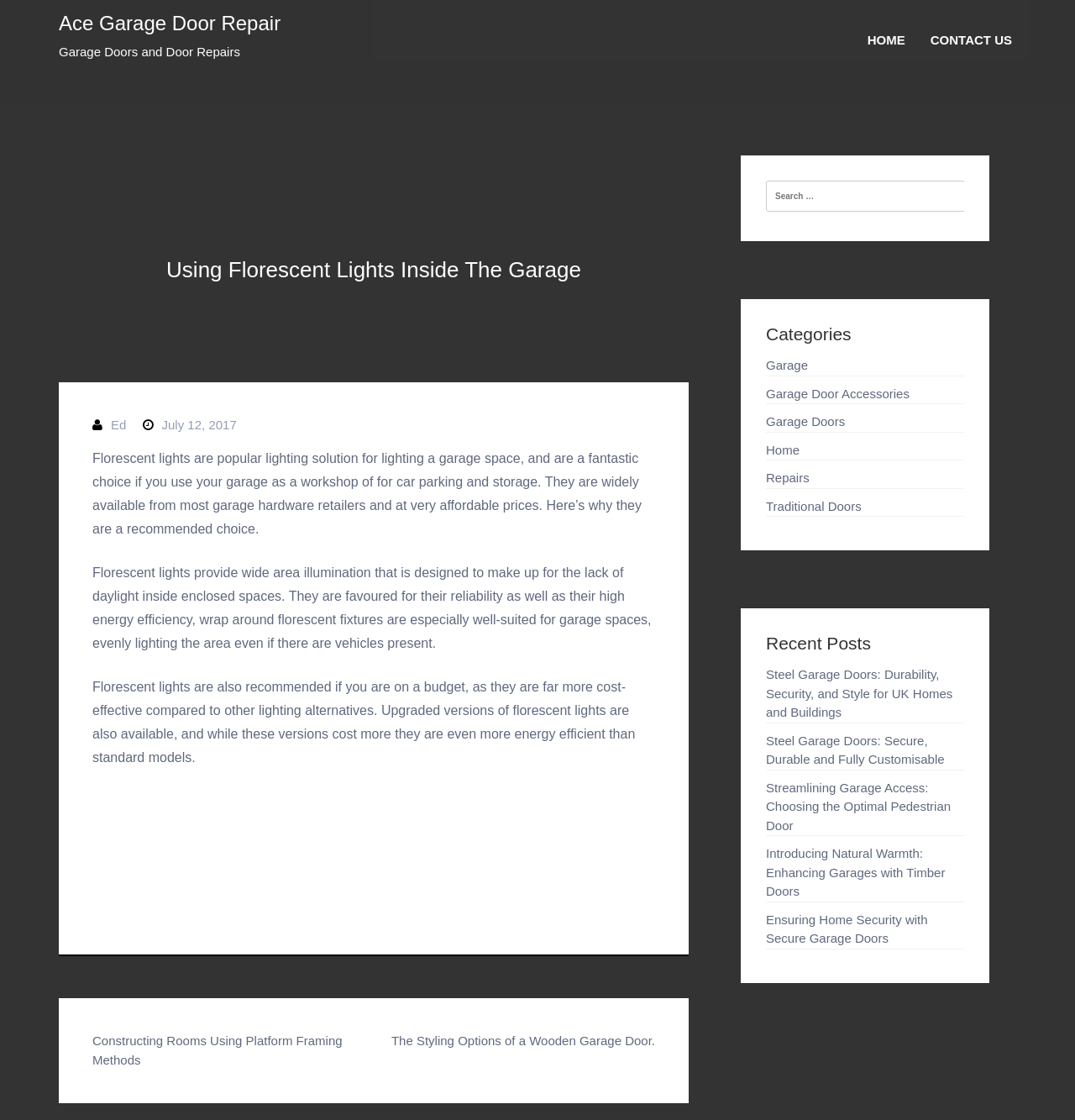Locate the bounding box coordinates of the element's region that should be clicked to carry out the following instruction: "Check the 'Recent Posts' section". The coordinates need to be four float numbers between 0 and 1, i.e., [left, top, right, bottom].

[0.712, 0.566, 0.897, 0.583]